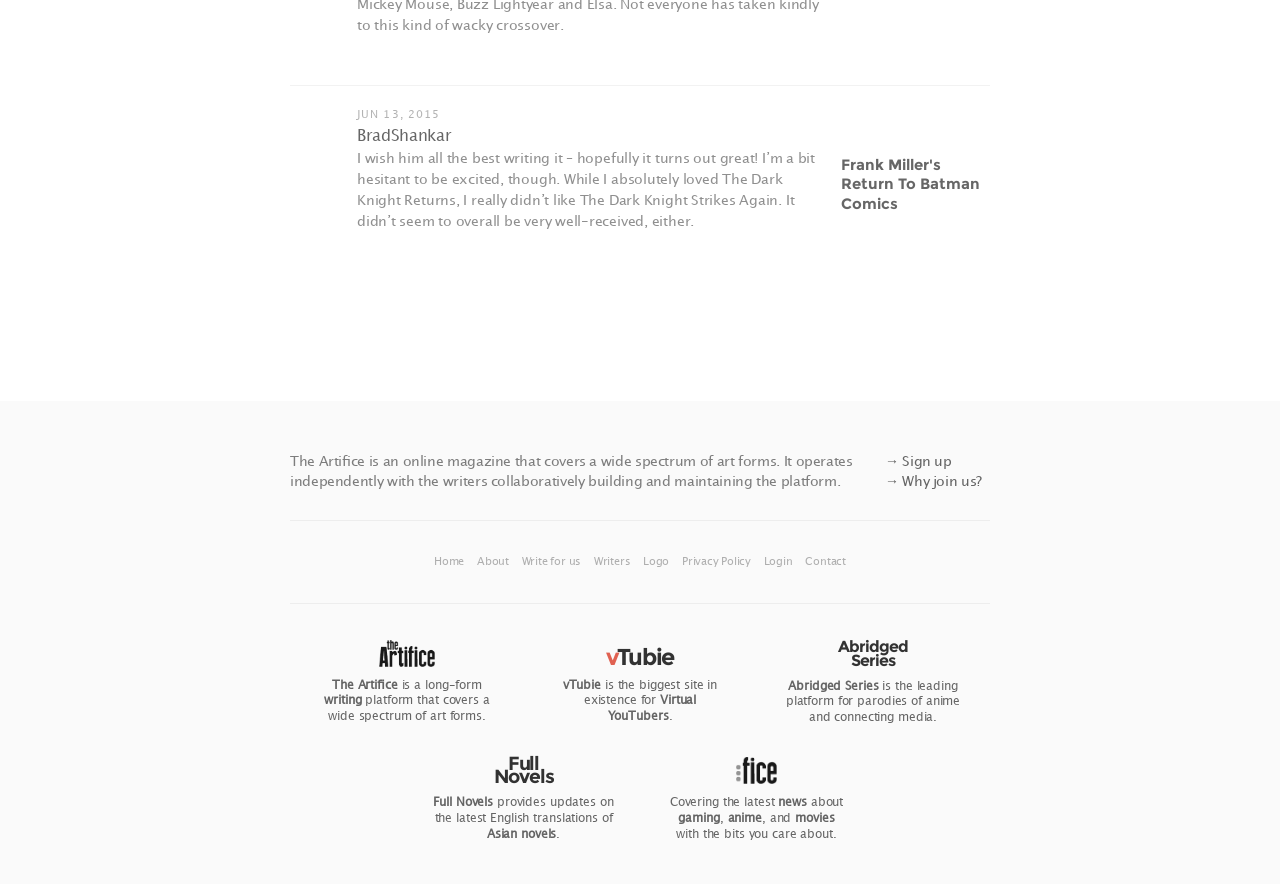Locate the bounding box coordinates of the element that should be clicked to fulfill the instruction: "Read the article 'Frank Miller's Return To Batman Comics'".

[0.657, 0.175, 0.766, 0.24]